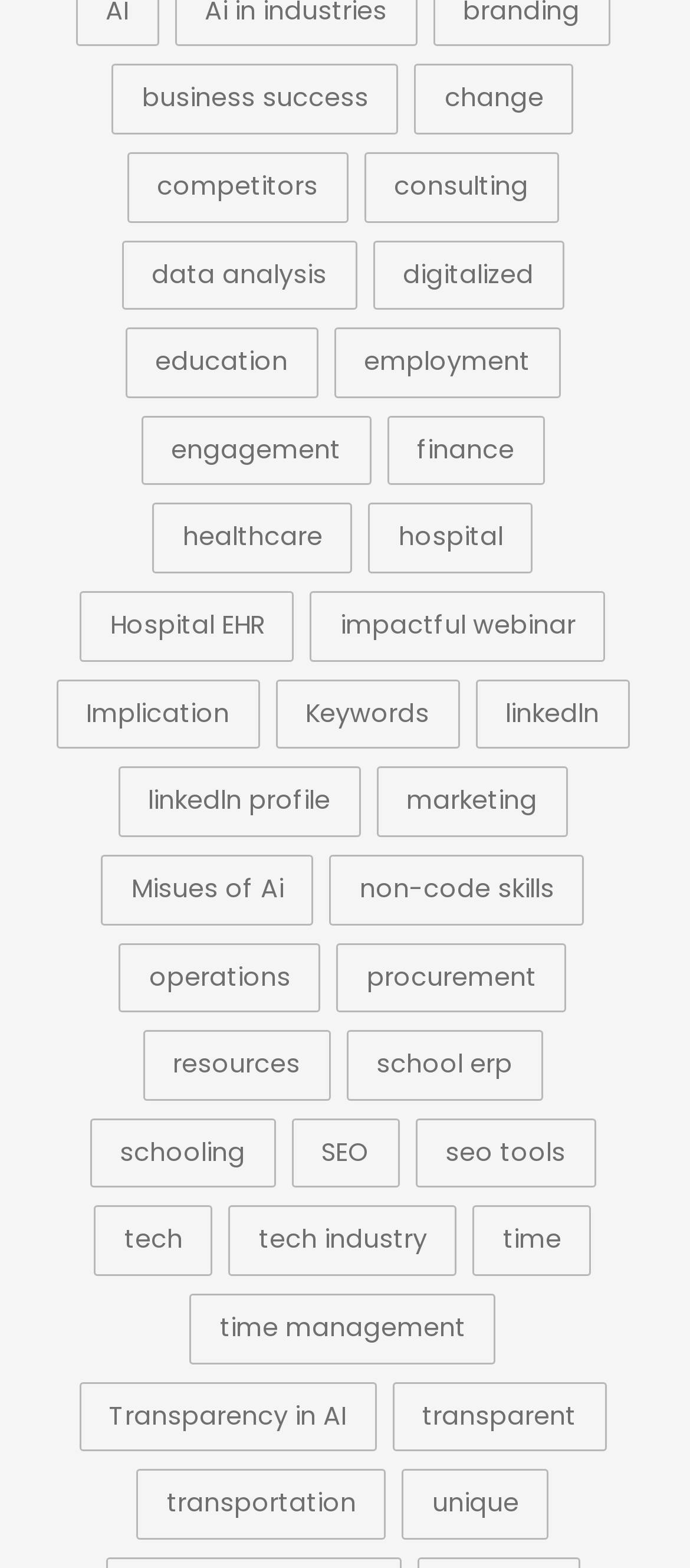Find the bounding box coordinates of the clickable region needed to perform the following instruction: "Read about marketing". The coordinates should be provided as four float numbers between 0 and 1, i.e., [left, top, right, bottom].

[0.546, 0.489, 0.822, 0.534]